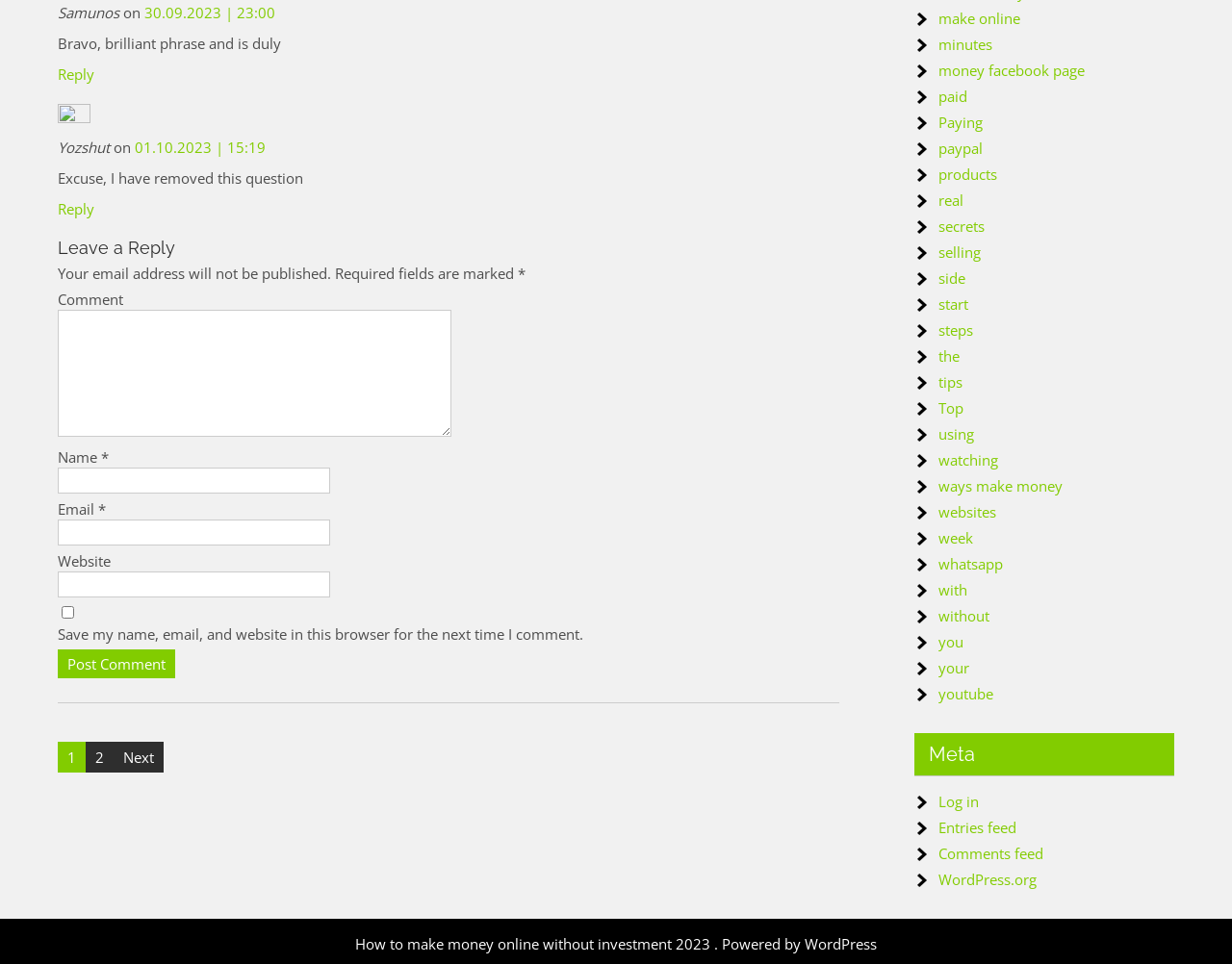Please find the bounding box coordinates of the element that needs to be clicked to perform the following instruction: "Reply to Kazraktilar". The bounding box coordinates should be four float numbers between 0 and 1, represented as [left, top, right, bottom].

[0.047, 0.067, 0.077, 0.087]